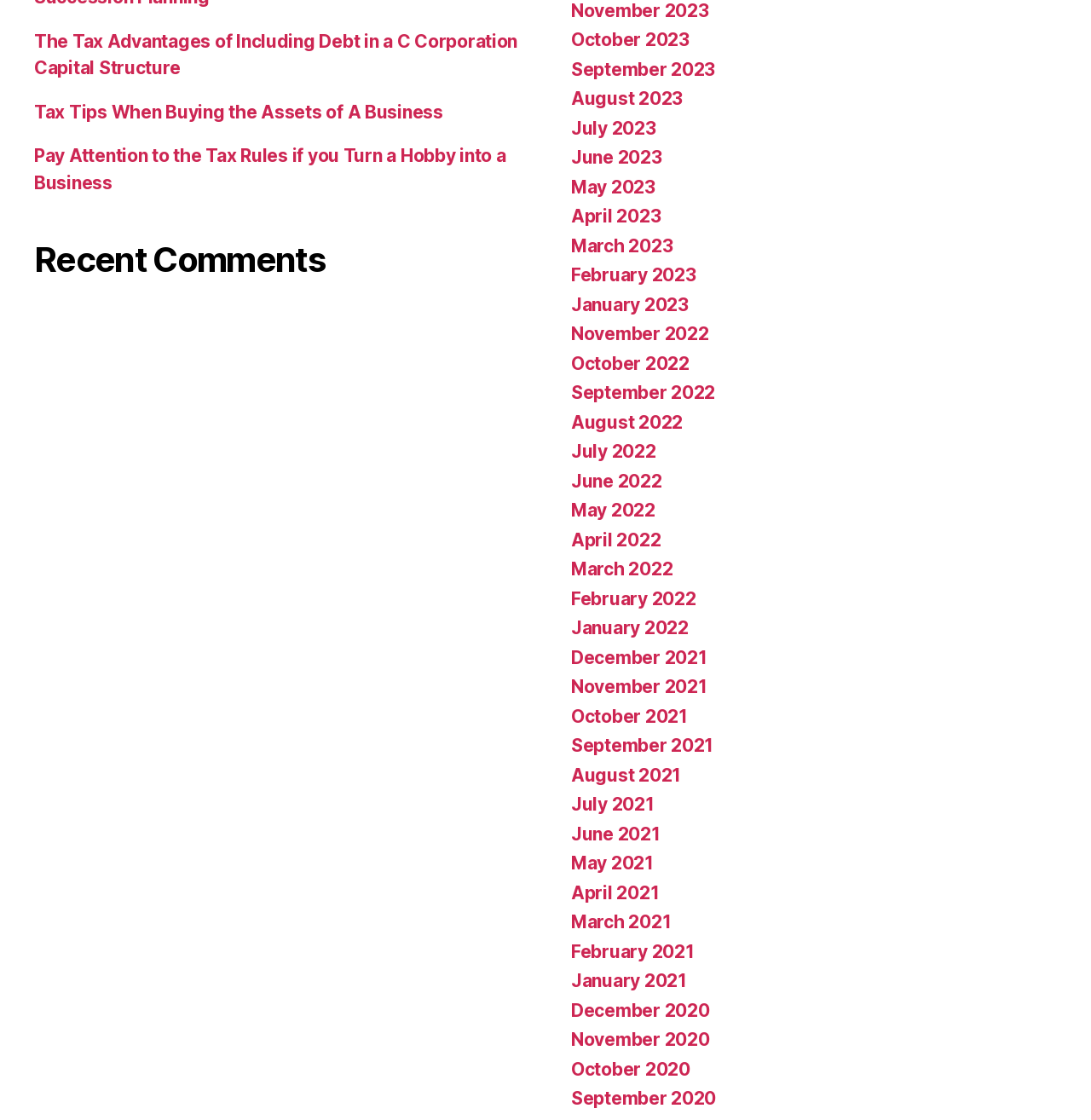Find the bounding box coordinates of the element you need to click on to perform this action: 'Go to October 2023 comments'. The coordinates should be represented by four float values between 0 and 1, in the format [left, top, right, bottom].

[0.523, 0.026, 0.632, 0.045]